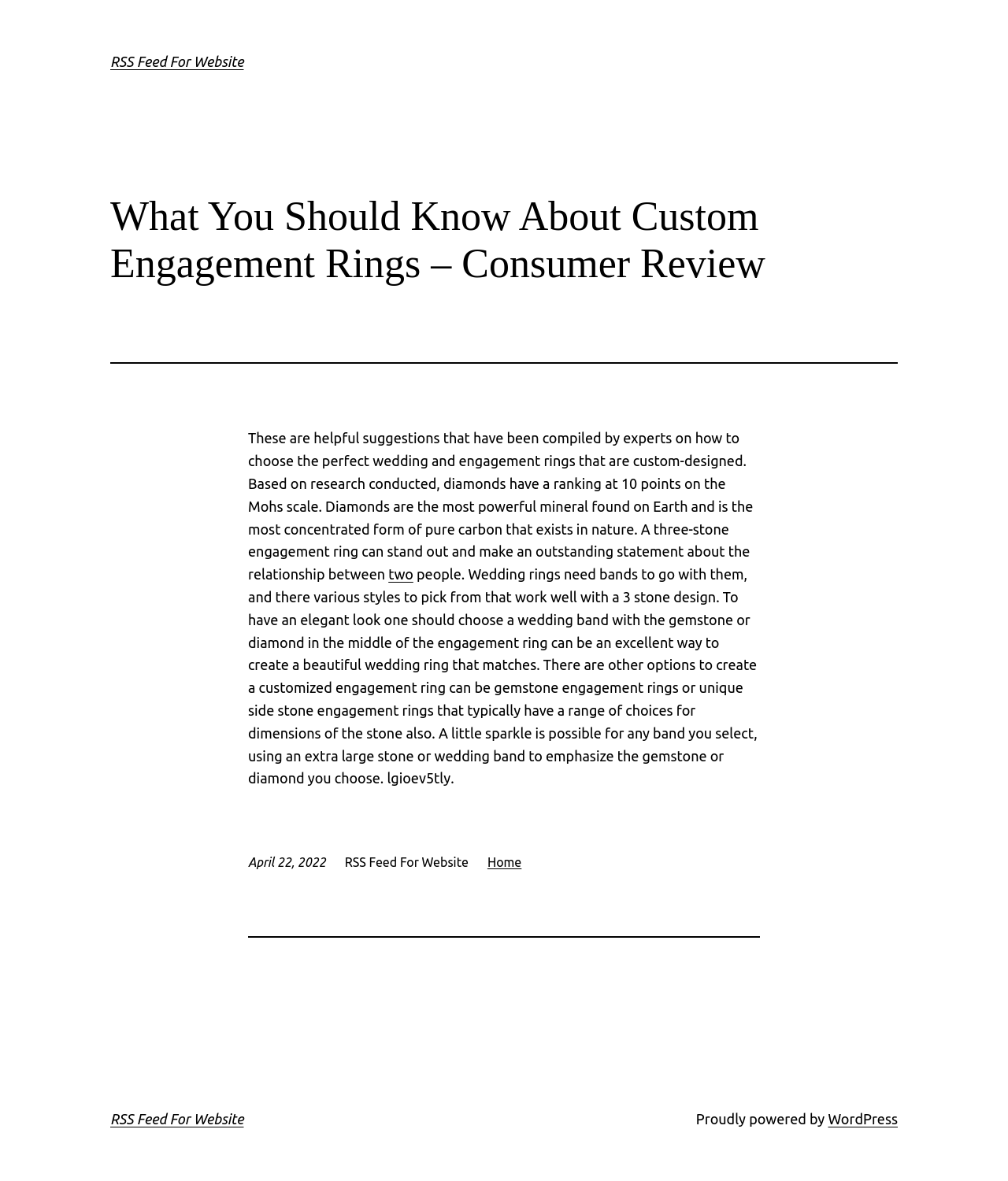What is the platform powering the website?
Using the information presented in the image, please offer a detailed response to the question.

The webpage displays a static text element at the bottom stating 'Proudly powered by WordPress', which indicates that the website is built using the WordPress platform.